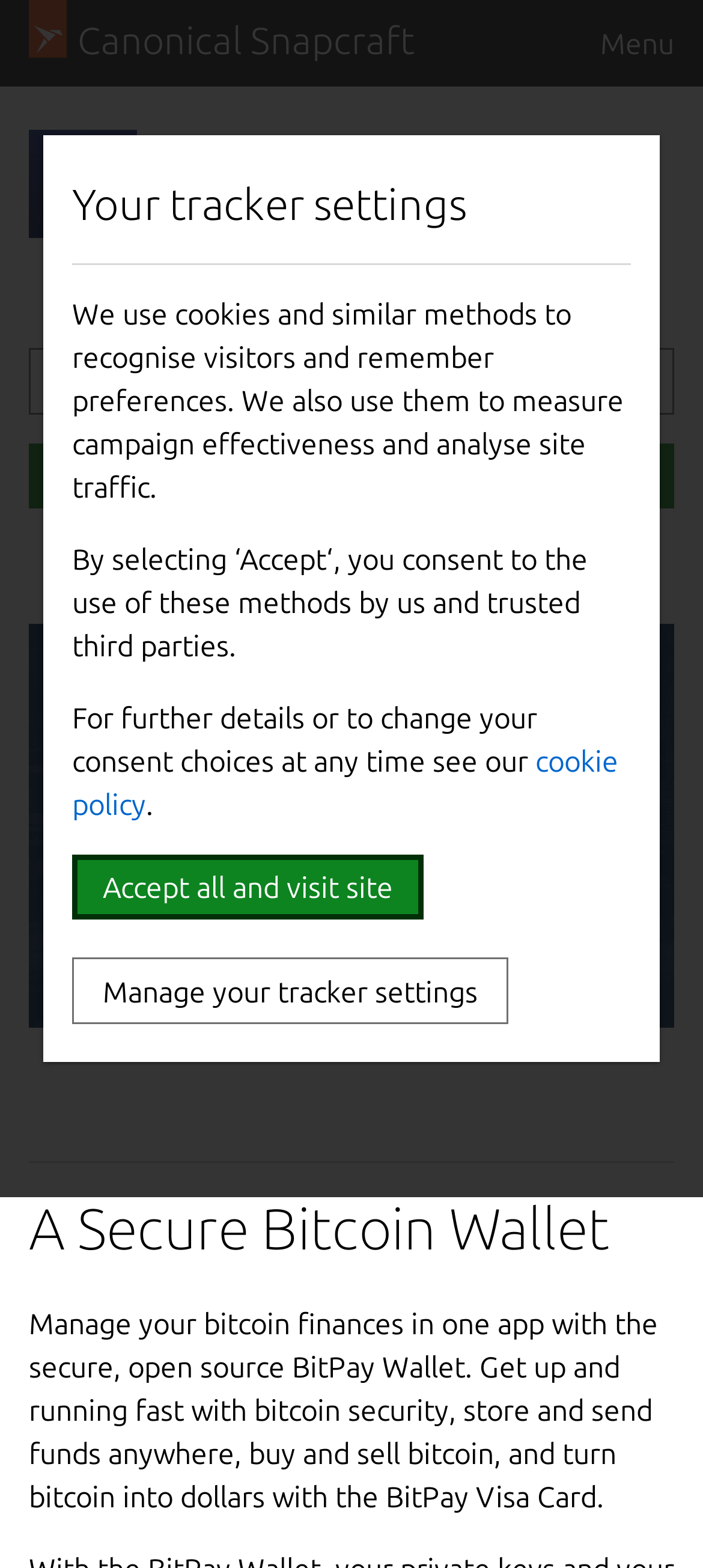Find the bounding box of the UI element described as: "Accept all and visit site". The bounding box coordinates should be given as four float values between 0 and 1, i.e., [left, top, right, bottom].

[0.103, 0.545, 0.603, 0.587]